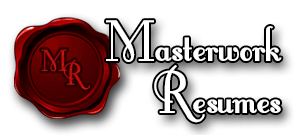Answer in one word or a short phrase: 
What service does Masterwork Resumes provide?

resume writing